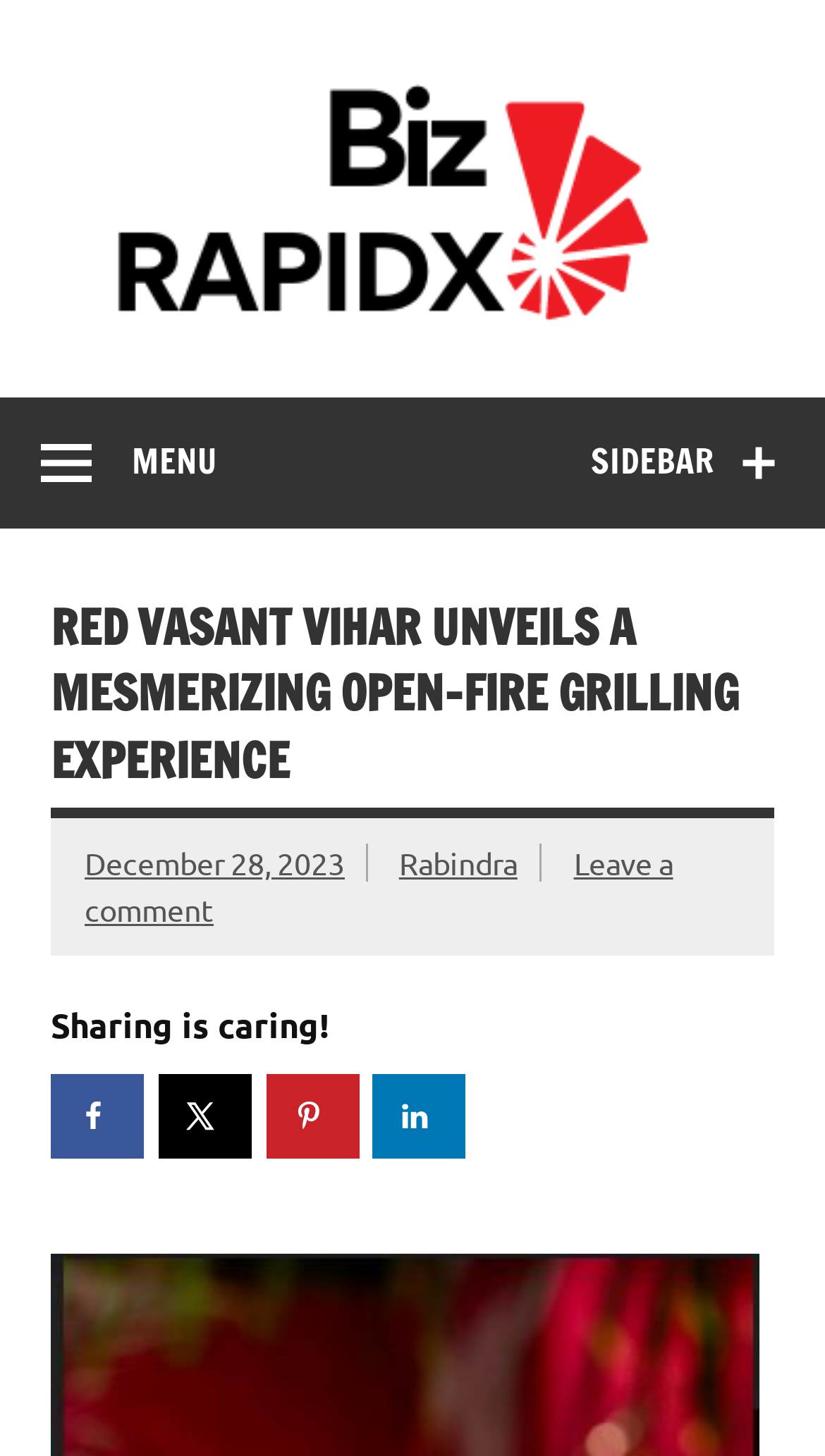How many social media platforms can you share the article on?
Please give a detailed and elaborate explanation in response to the question.

The social media platforms can be found in the links 'Share on Facebook', 'Share on X', 'Share on LinkedIn' and the button 'Save to Pinterest' which are all child elements of the button with the text ' MENU'.